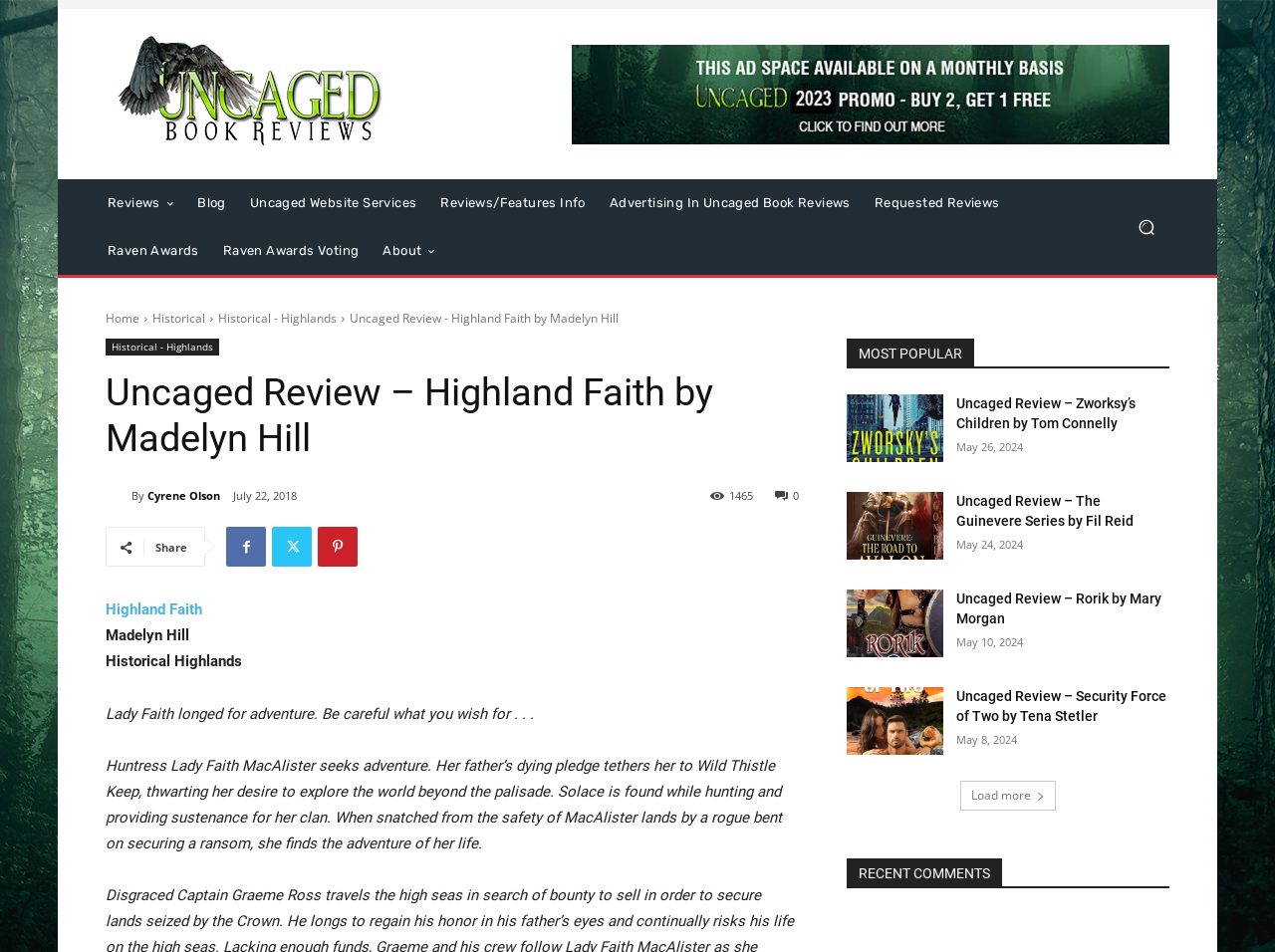Predict the bounding box coordinates of the area that should be clicked to accomplish the following instruction: "Read the review of Highland Faith by Madelyn Hill". The bounding box coordinates should consist of four float numbers between 0 and 1, i.e., [left, top, right, bottom].

[0.083, 0.389, 0.627, 0.485]